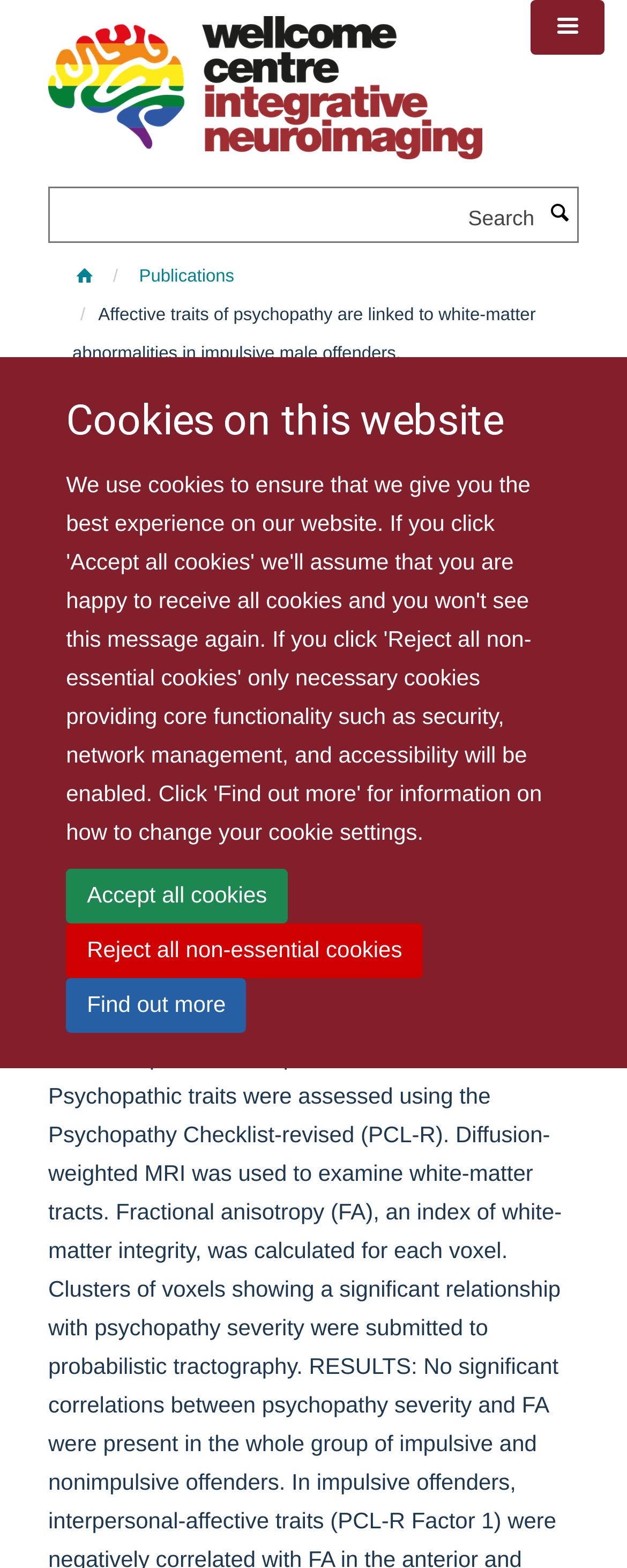Please use the details from the image to answer the following question comprehensively:
How many authors are listed for the research?

The authors of the research are listed below the title, and there are five names mentioned: Vermeij A., Kempes MM., Cima MJ., Mars RB., and Brazil IA.